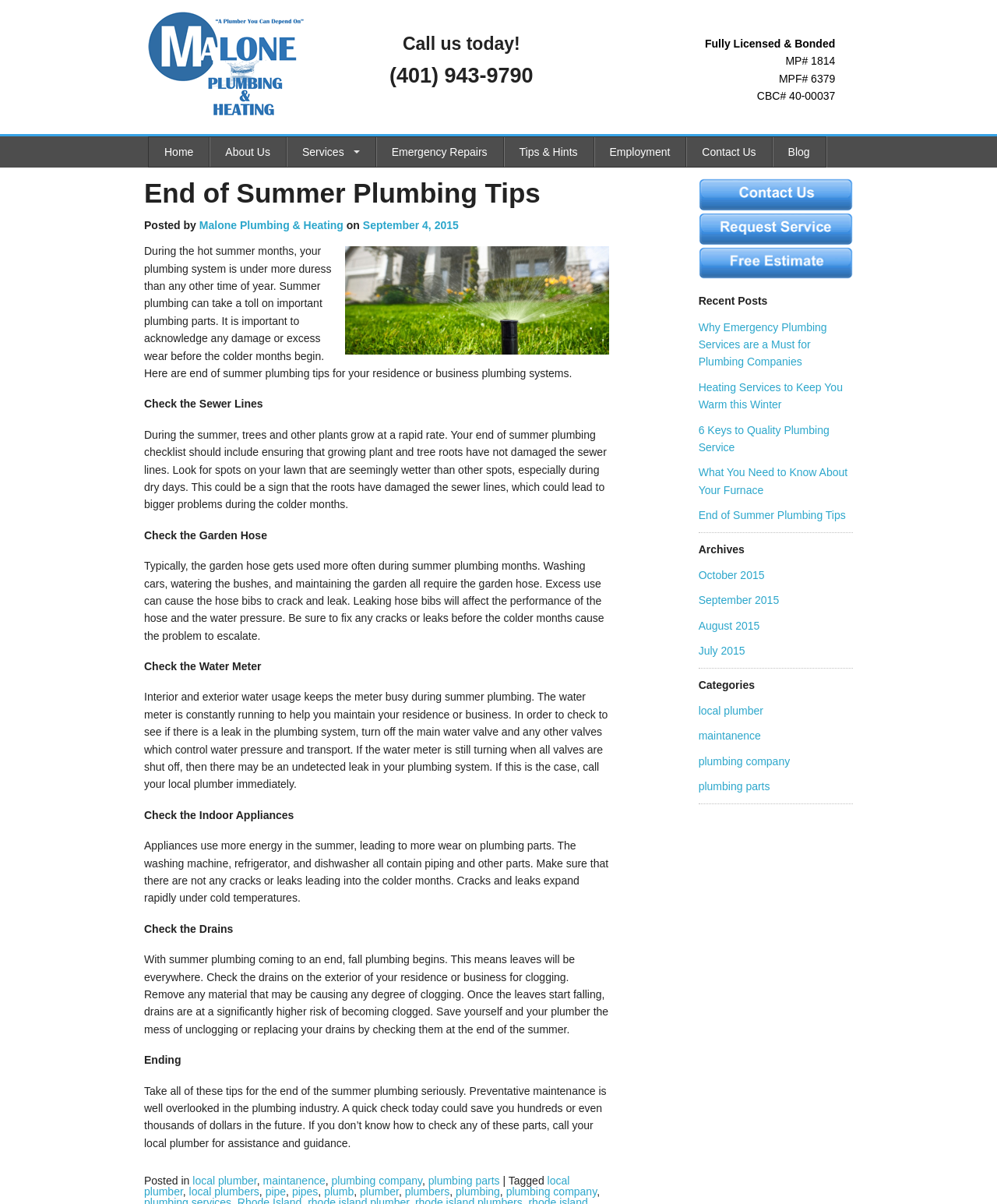Please locate the bounding box coordinates of the region I need to click to follow this instruction: "Check the 'End of Summer Plumbing Tips'".

[0.145, 0.148, 0.611, 0.173]